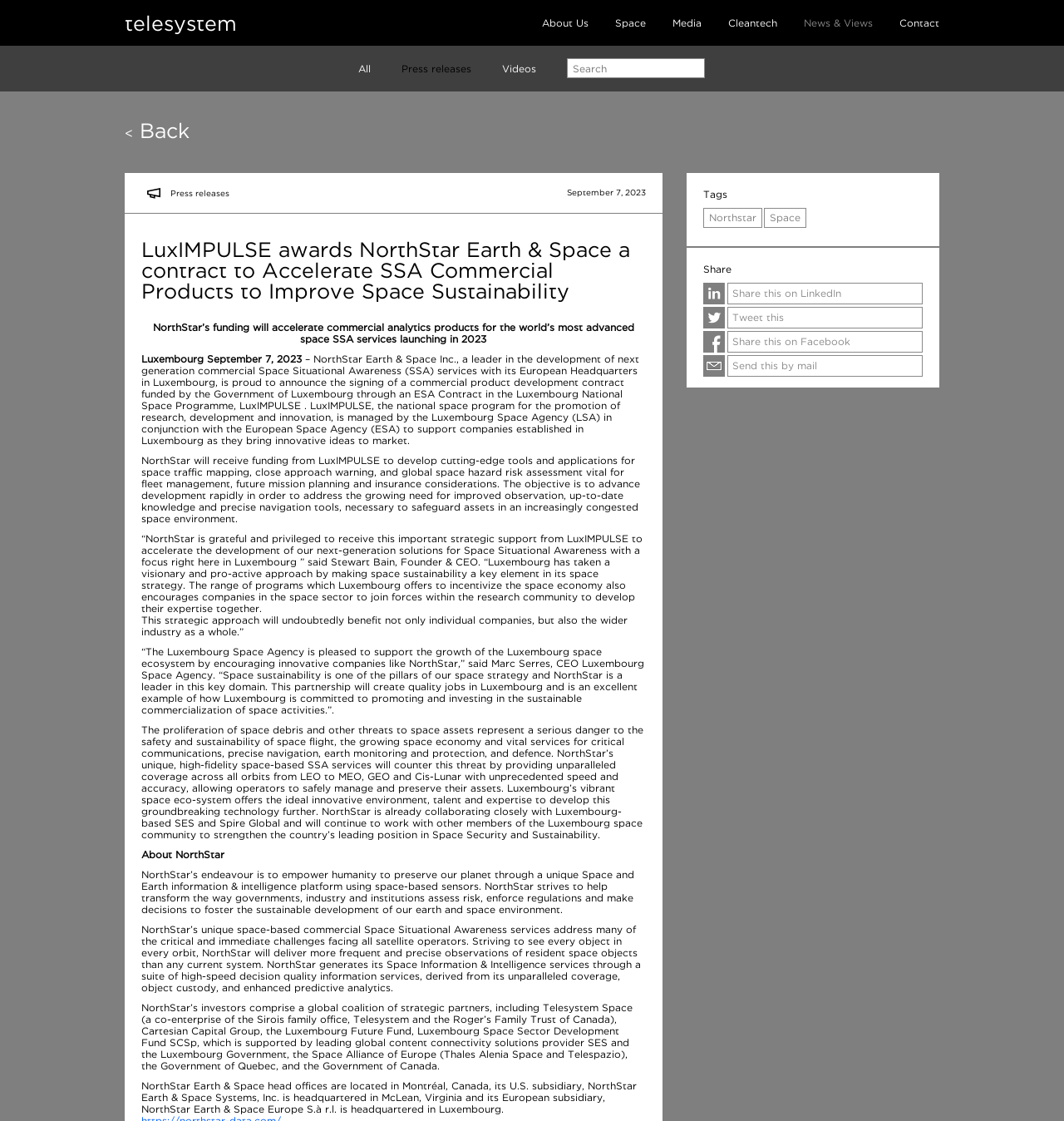Please answer the following question as detailed as possible based on the image: 
Who is the CEO of NorthStar?

I found this answer by reading the text in the webpage, specifically the quote '“NorthStar is grateful and privileged to receive this important strategic support from LuxIMPULSE to accelerate the development of our next-generation solutions for Space Situational Awareness with a focus right here in Luxembourg ” said Stewart Bain, Founder & CEO.'